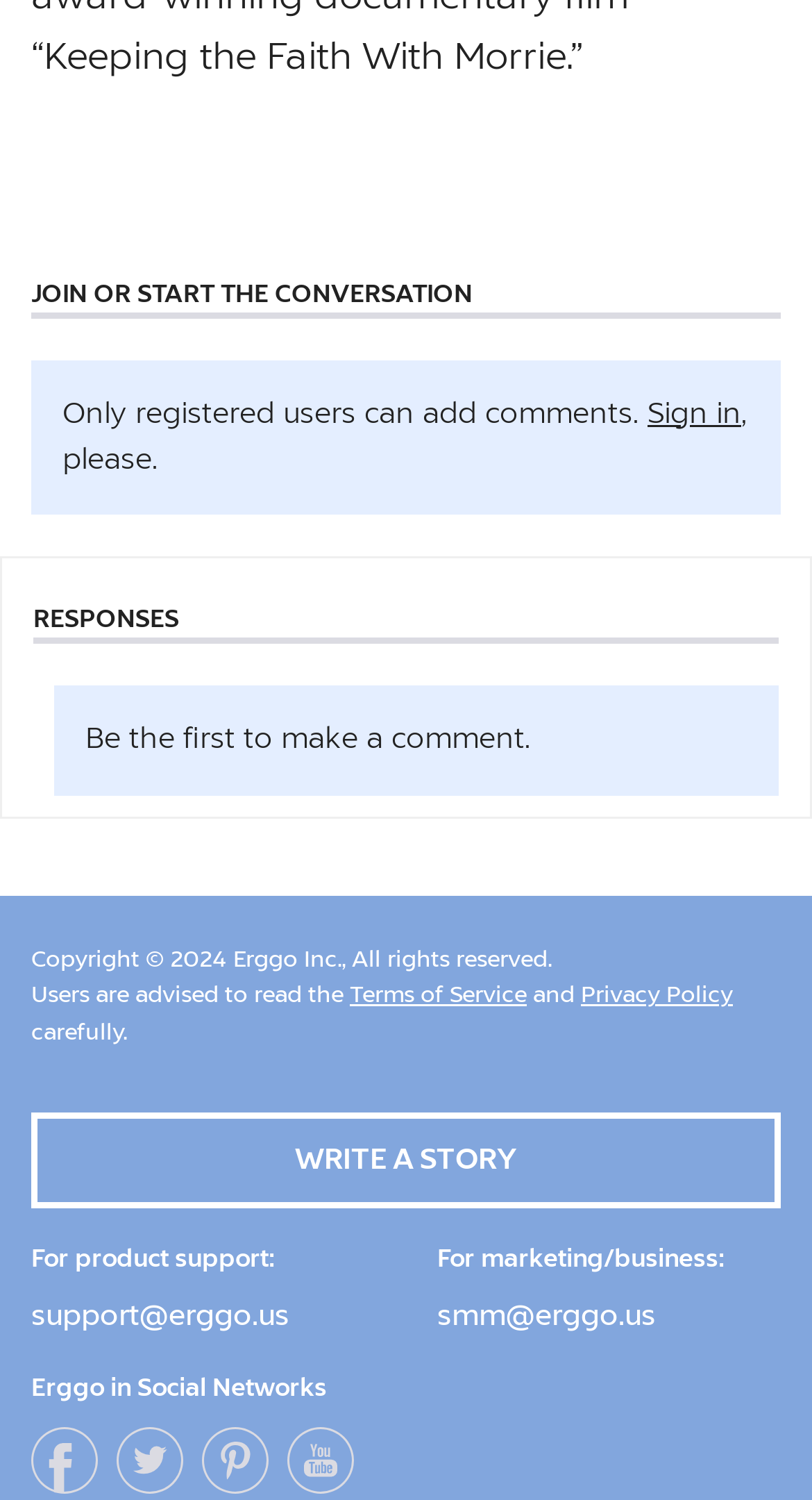How many social media links are available?
Please utilize the information in the image to give a detailed response to the question.

At the bottom of the webpage, there are four social media links represented by icons, which can be inferred by the presence of four links with no text, but with bounding box coordinates indicating their positions.